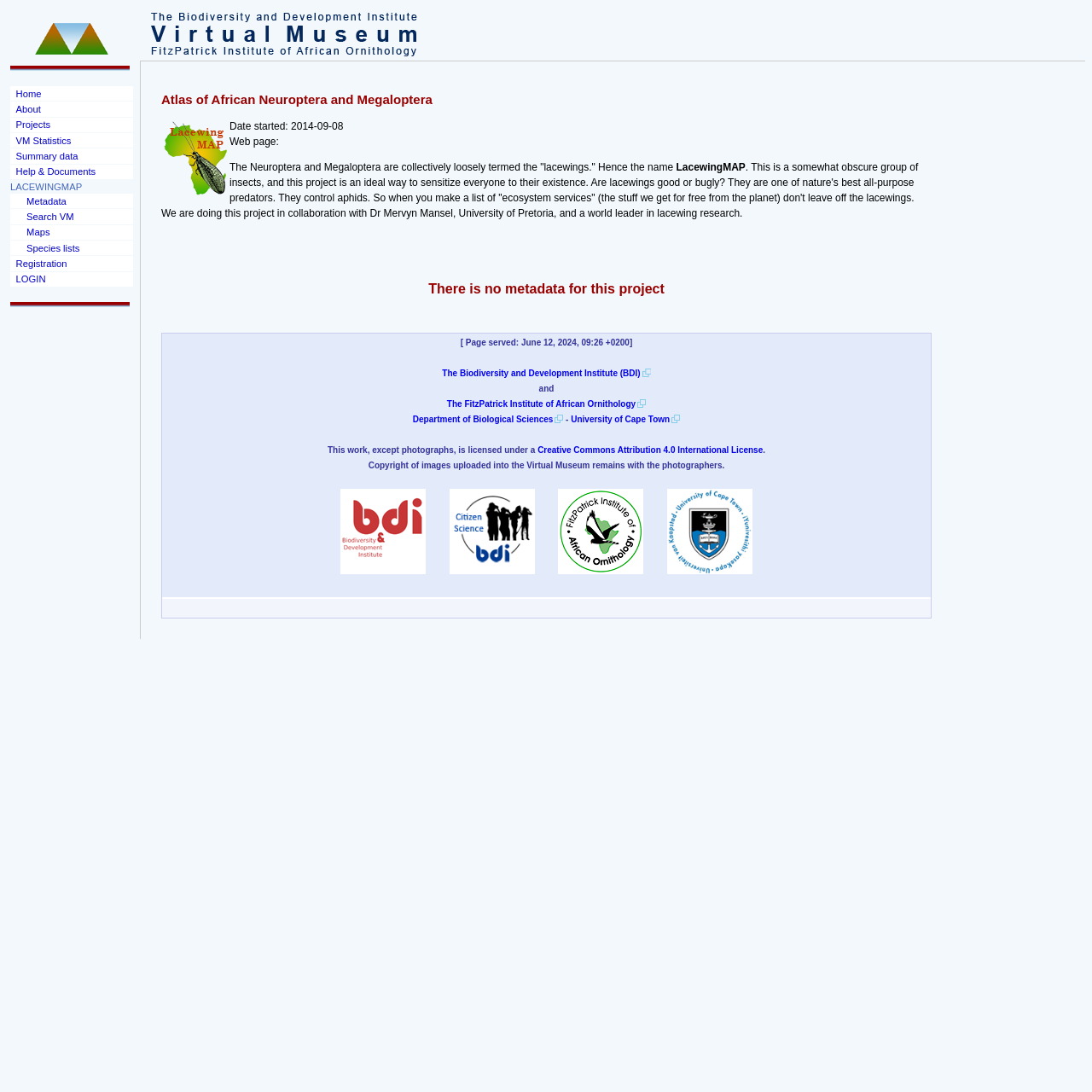Describe all the visual and textual components of the webpage comprehensively.

The webpage is about the Virtual Museum, a collaborative project between the Biodiversity and Development Institute and the FitzPatrick Institute of African Ornithology, Department of Biological Sciences, University of Cape Town. 

At the top left corner, there is the Virtual Museum logo, an image. Next to it, there is a heading that reads "Atlas of African Neuroptera and Megaloptera". Below this heading, there is a table with a single row and cell containing the LacewingMAP logo, another image. 

To the right of the table, there are several lines of text, including "Date started: 2014-09-08", "Web page:", and a brief description of the Neuroptera and Megaloptera, also known as "lacewings". The text explains that lacewings are beneficial insects that control aphids and are an important part of the ecosystem. 

Below this text, there is a heading that reads "There is no metadata for this project". 

Further down, there is a long block of text that provides information about the project, including copyright and licensing details. This text is divided into several links, including links to the Biodiversity and Development Institute, the FitzPatrick Institute of African Ornithology, and the University of Cape Town. 

At the top right corner, there are several horizontal lines, images that separate the content into sections. Below these lines, there are several links, including "Home", "About", "Projects", and others, which appear to be a navigation menu.